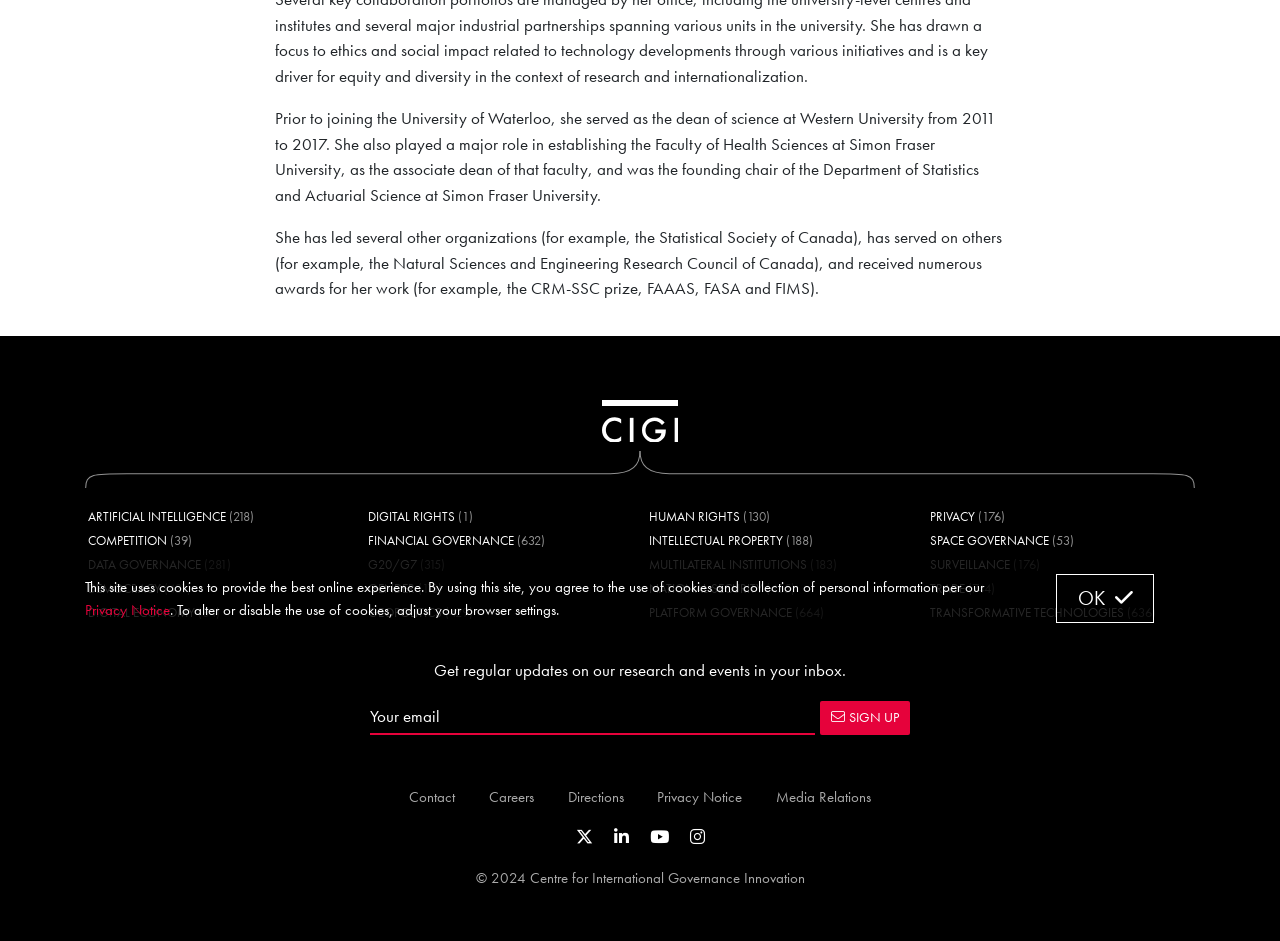Please find the bounding box coordinates (top-left x, top-left y, bottom-right x, bottom-right y) in the screenshot for the UI element described as follows: Intellectual Property

[0.507, 0.565, 0.612, 0.583]